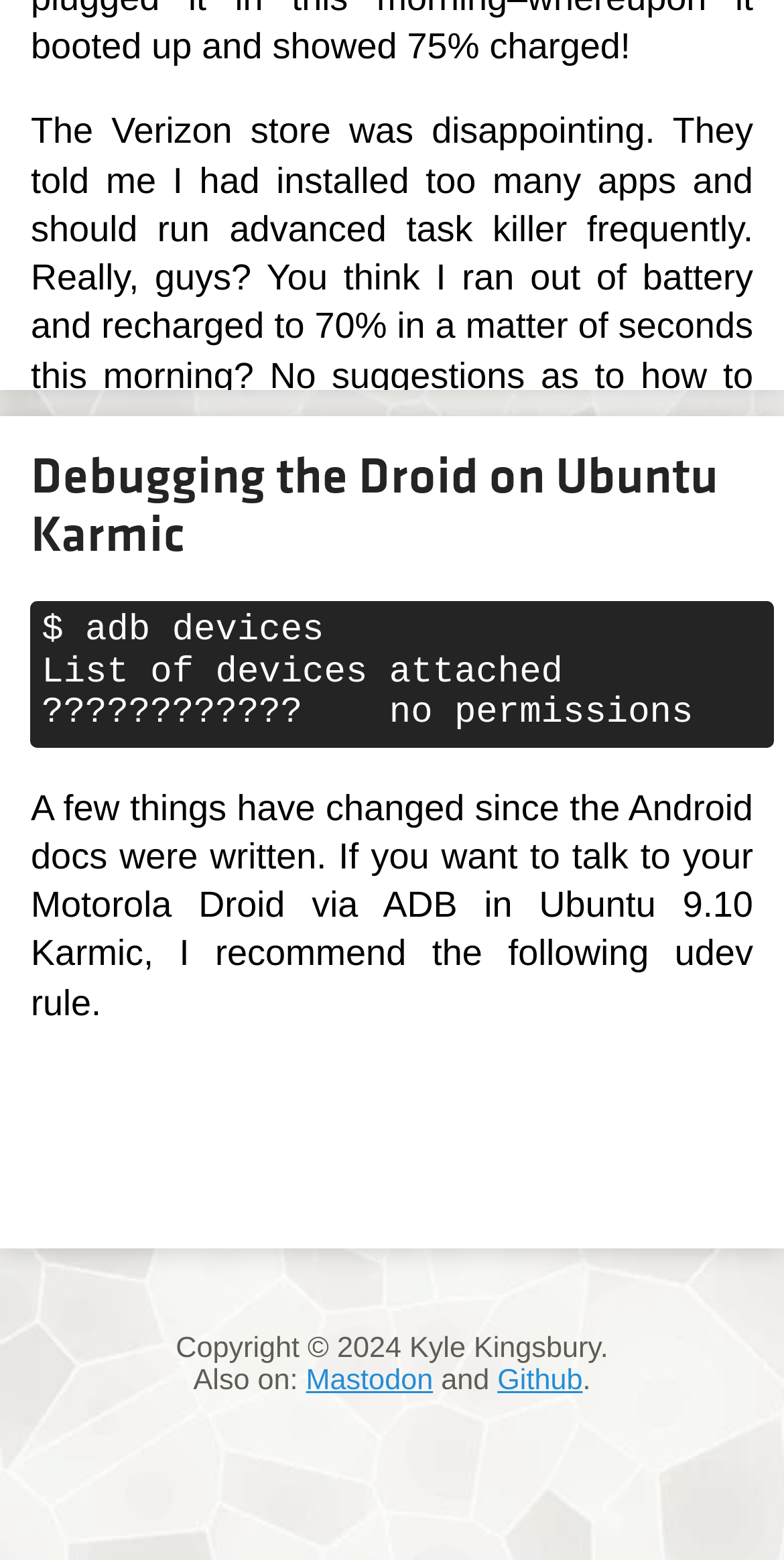Use a single word or phrase to answer this question: 
What is the topic of the article?

Debugging Droid on Ubuntu